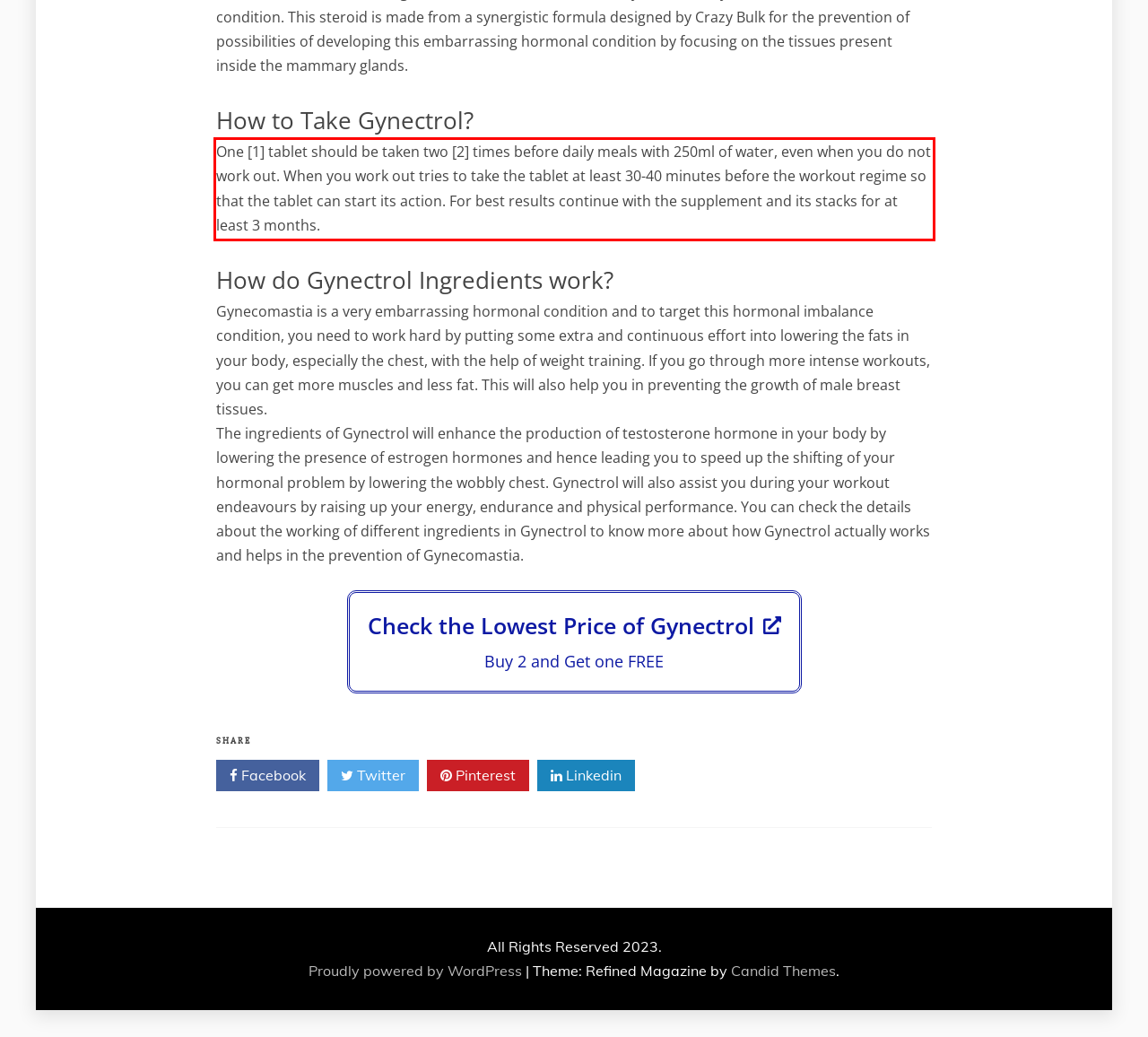Given the screenshot of a webpage, identify the red rectangle bounding box and recognize the text content inside it, generating the extracted text.

One [1] tablet should be taken two [2] times before daily meals with 250ml of water, even when you do not work out. When you work out tries to take the tablet at least 30-40 minutes before the workout regime so that the tablet can start its action. For best results continue with the supplement and its stacks for at least 3 months.